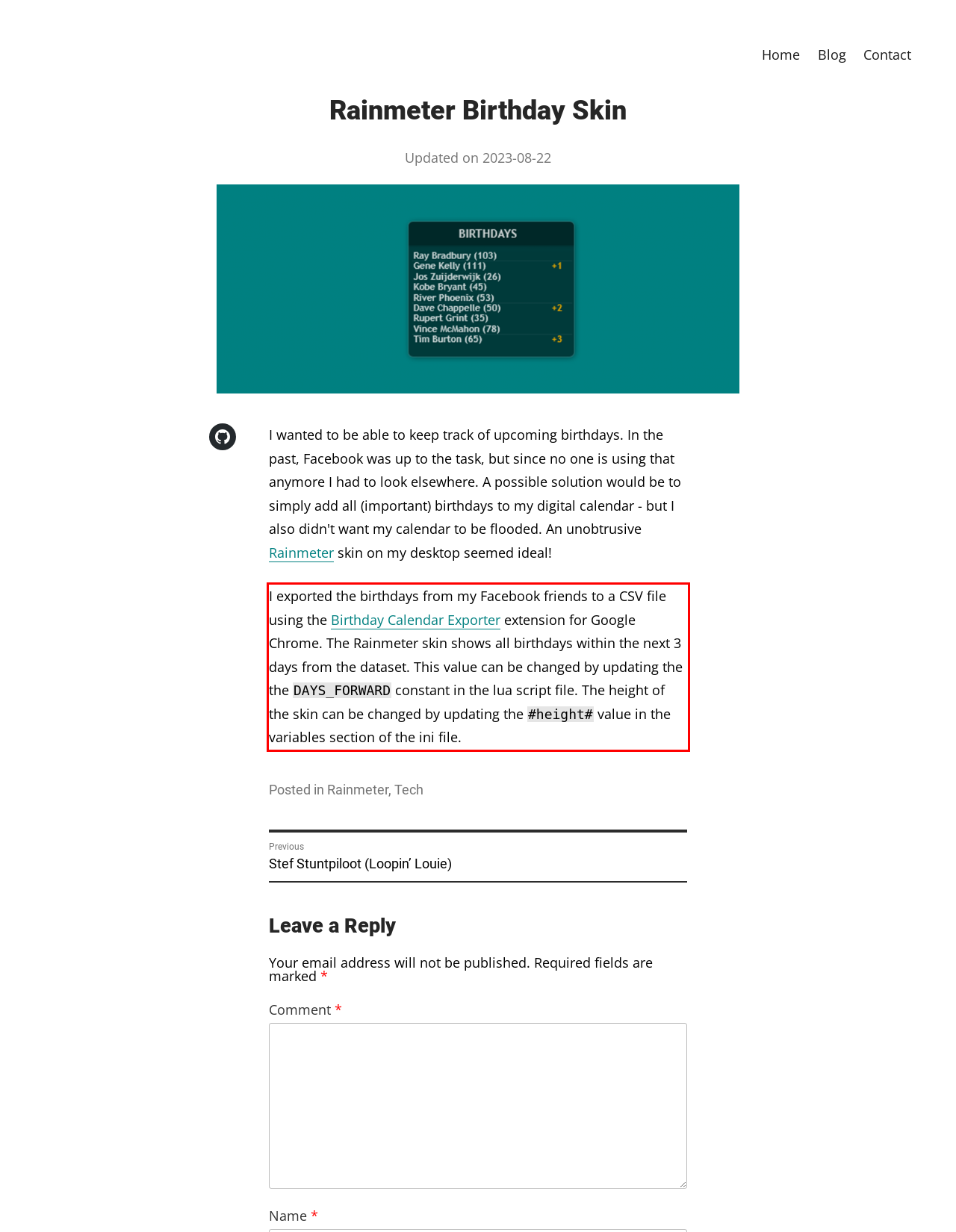Locate the red bounding box in the provided webpage screenshot and use OCR to determine the text content inside it.

I exported the birthdays from my Facebook friends to a CSV file using the Birthday Calendar Exporter extension for Google Chrome. The Rainmeter skin shows all birthdays within the next 3 days from the dataset. This value can be changed by updating the the DAYS_FORWARD constant in the lua script file. The height of the skin can be changed by updating the #height# value in the variables section of the ini file.